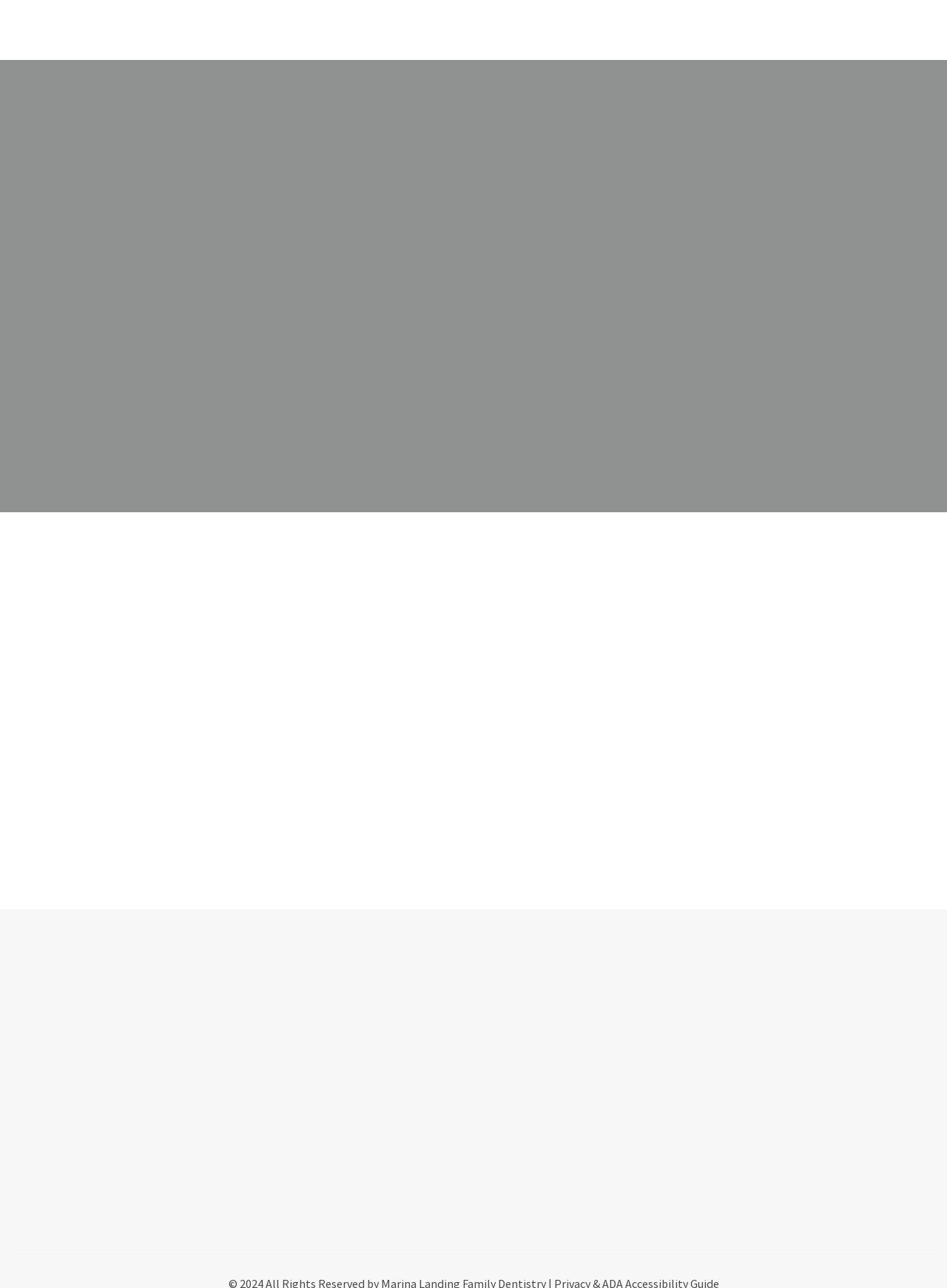Please mark the clickable region by giving the bounding box coordinates needed to complete this instruction: "Explore more of our dental services".

[0.133, 0.711, 0.365, 0.725]